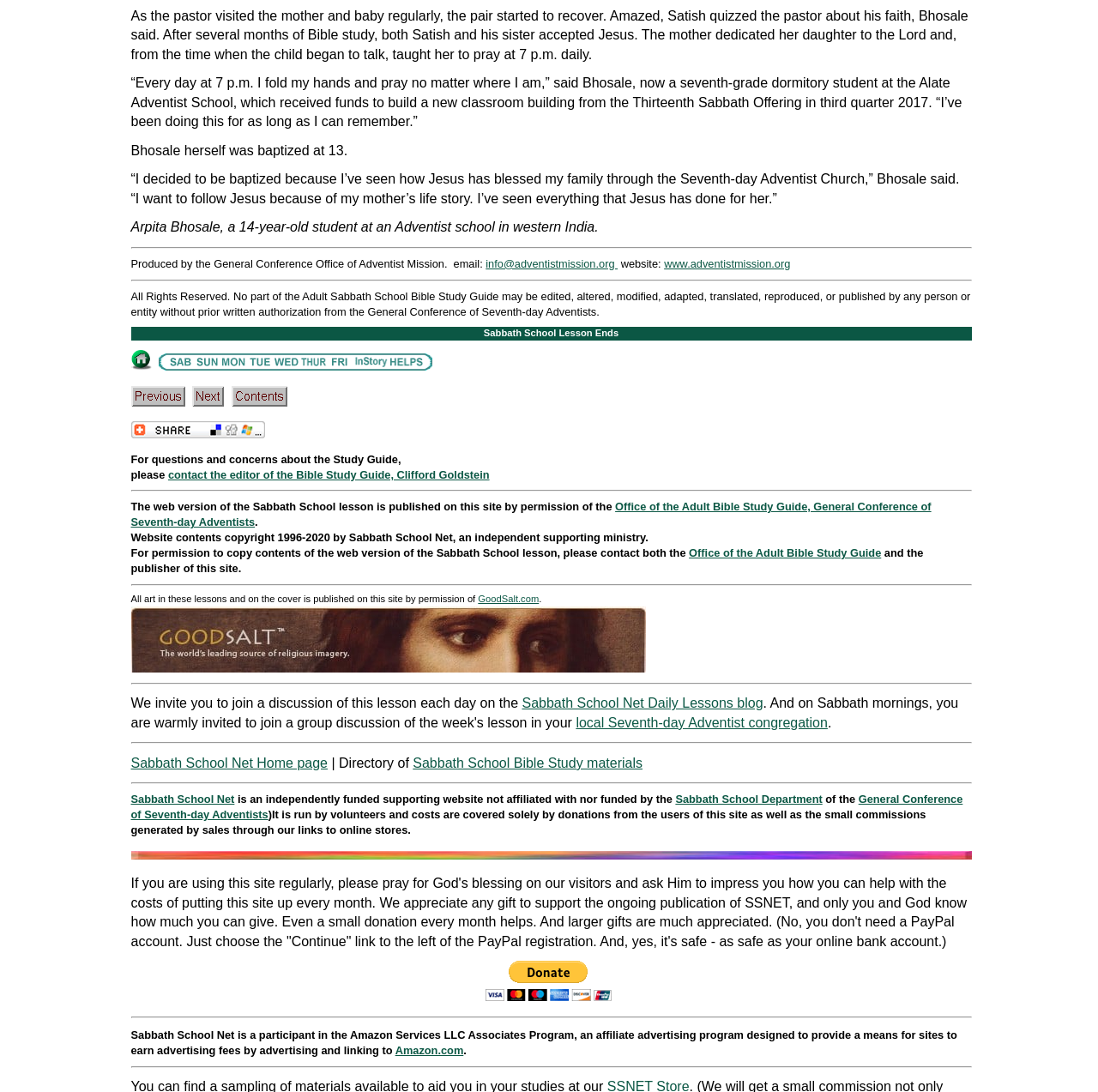Can you show the bounding box coordinates of the region to click on to complete the task described in the instruction: "Contact the editor of the Bible Study Guide"?

[0.153, 0.429, 0.446, 0.44]